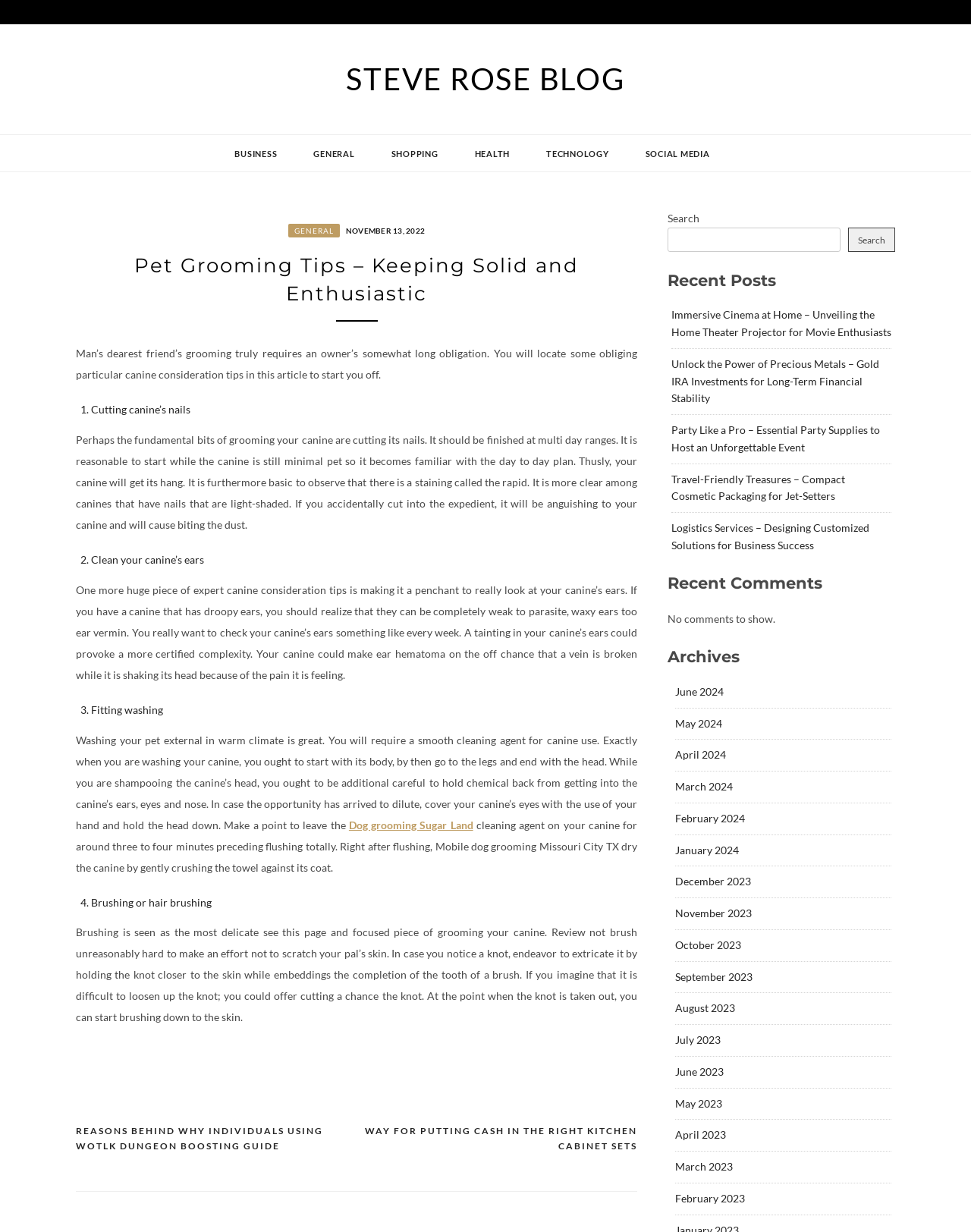For the given element description Technology, determine the bounding box coordinates of the UI element. The coordinates should follow the format (top-left x, top-left y, bottom-right x, bottom-right y) and be within the range of 0 to 1.

[0.559, 0.11, 0.631, 0.14]